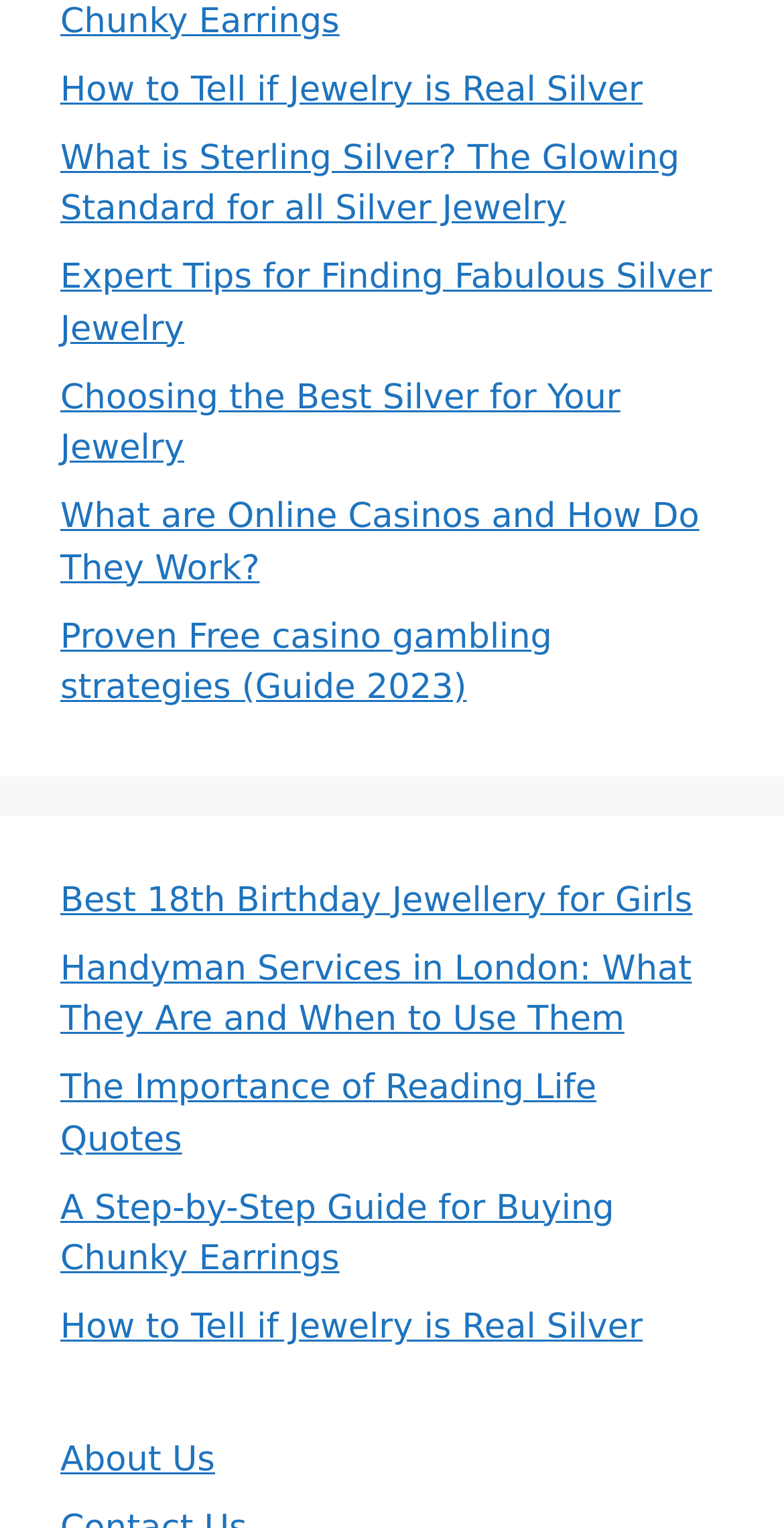Please study the image and answer the question comprehensively:
Is there a section about casinos on the webpage?

I found two links with texts 'What are Online Casinos and How Do They Work?' and 'Proven Free casino gambling strategies (Guide 2023)' which indicate that there is a section about casinos on the webpage.